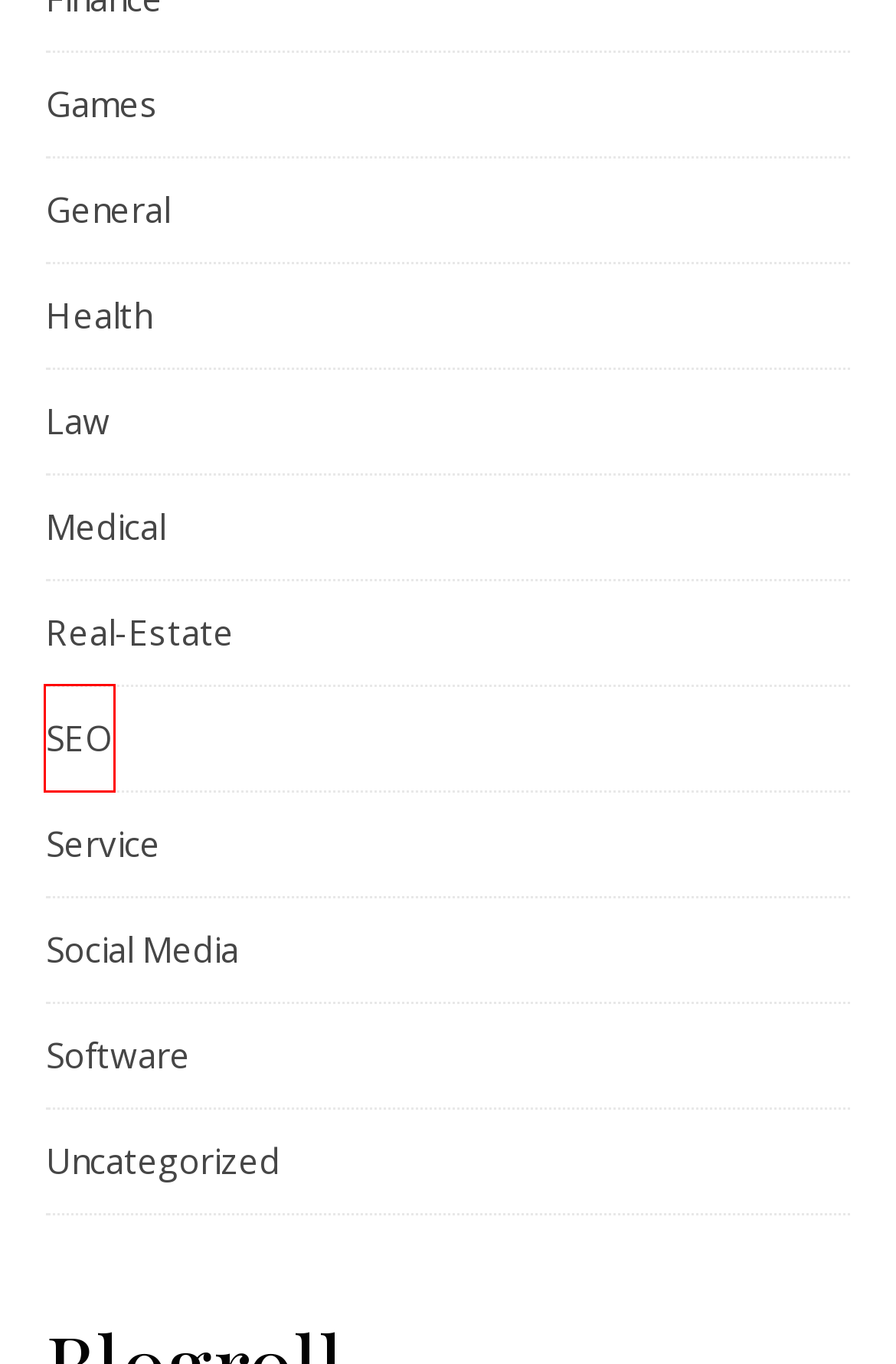You have a screenshot showing a webpage with a red bounding box around a UI element. Choose the webpage description that best matches the new page after clicking the highlighted element. Here are the options:
A. SEO – The Sound
B. Social Media – The Sound
C. Medical – The Sound
D. Real-Estate – The Sound
E. Law – The Sound
F. Software – The Sound
G. Games – The Sound
H. Uncategorized – The Sound

A